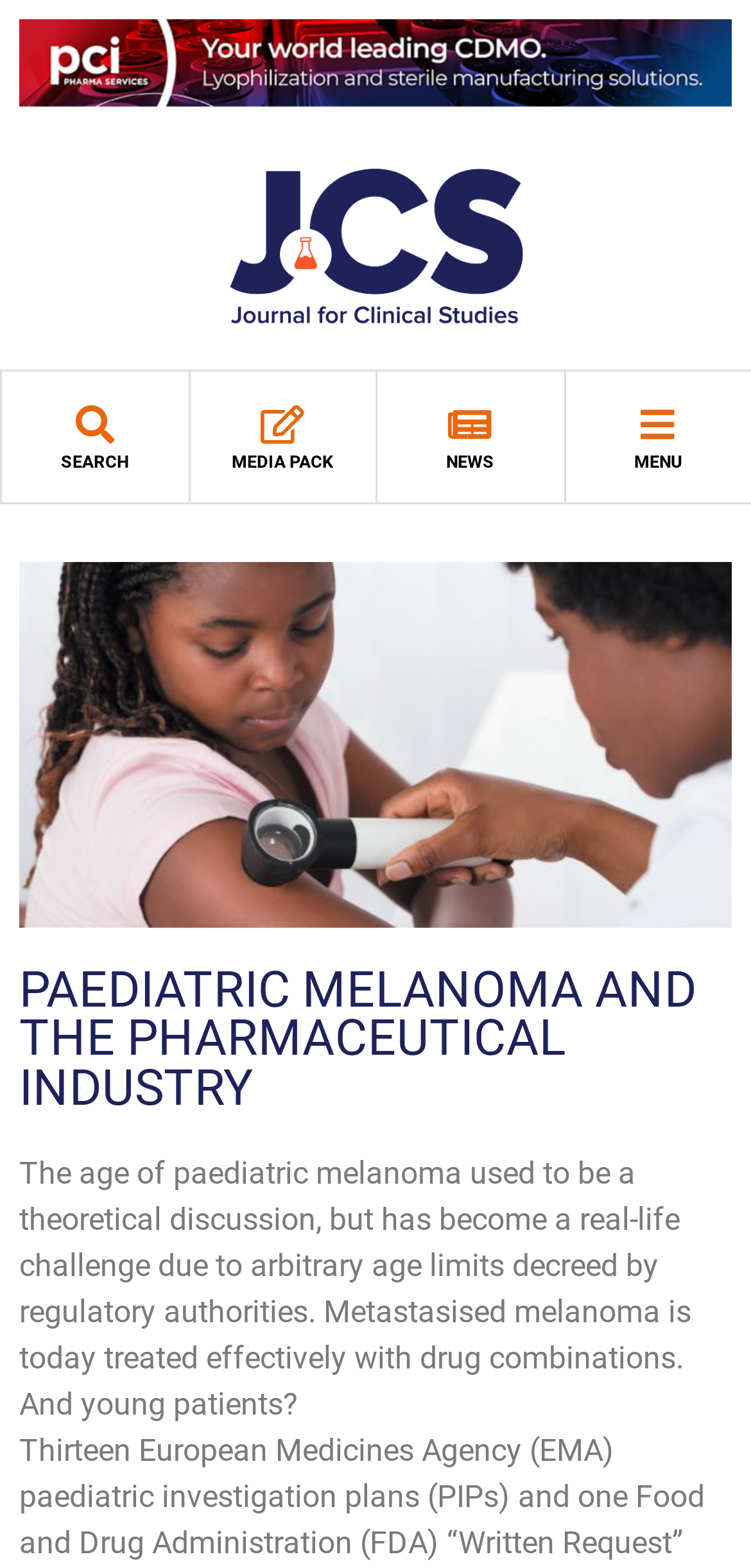What is the topic of discussion?
Please give a detailed answer to the question using the information shown in the image.

The topic of discussion is paediatric melanoma, which is evident from the heading 'PAEDIATRIC MELANOMA AND THE PHARMACEUTICAL INDUSTRY' and the static text that follows, discussing the challenges and treatment of metastasised melanoma in young patients.